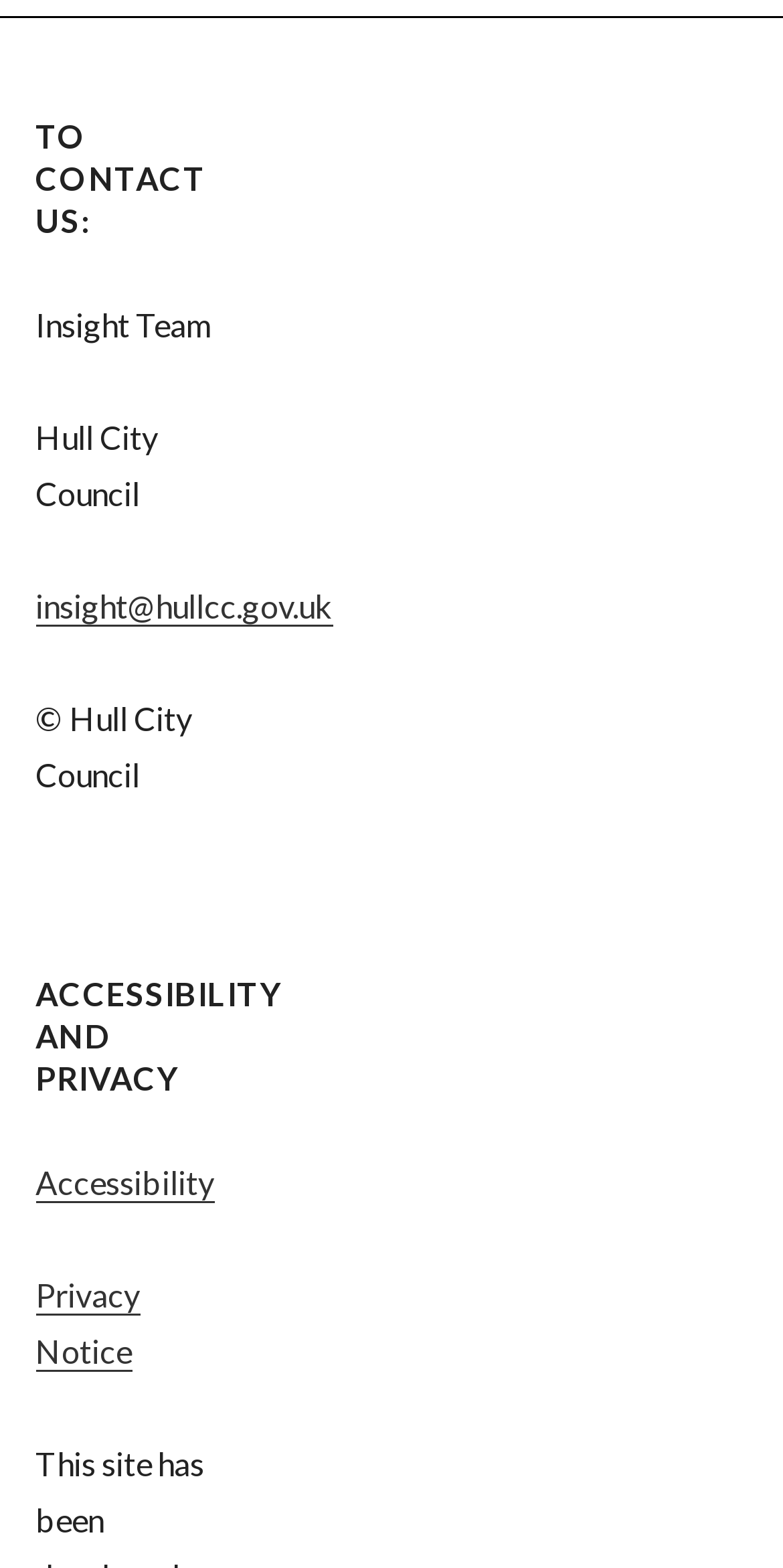What is the email address to contact the Insight Team?
Please craft a detailed and exhaustive response to the question.

The email address can be found in the 'TO CONTACT US:' section, which is a heading element. Below this heading, there are two static text elements, 'Insight Team' and 'Hull City Council', followed by a link element with the email address 'insight@hullcc.gov.uk'.